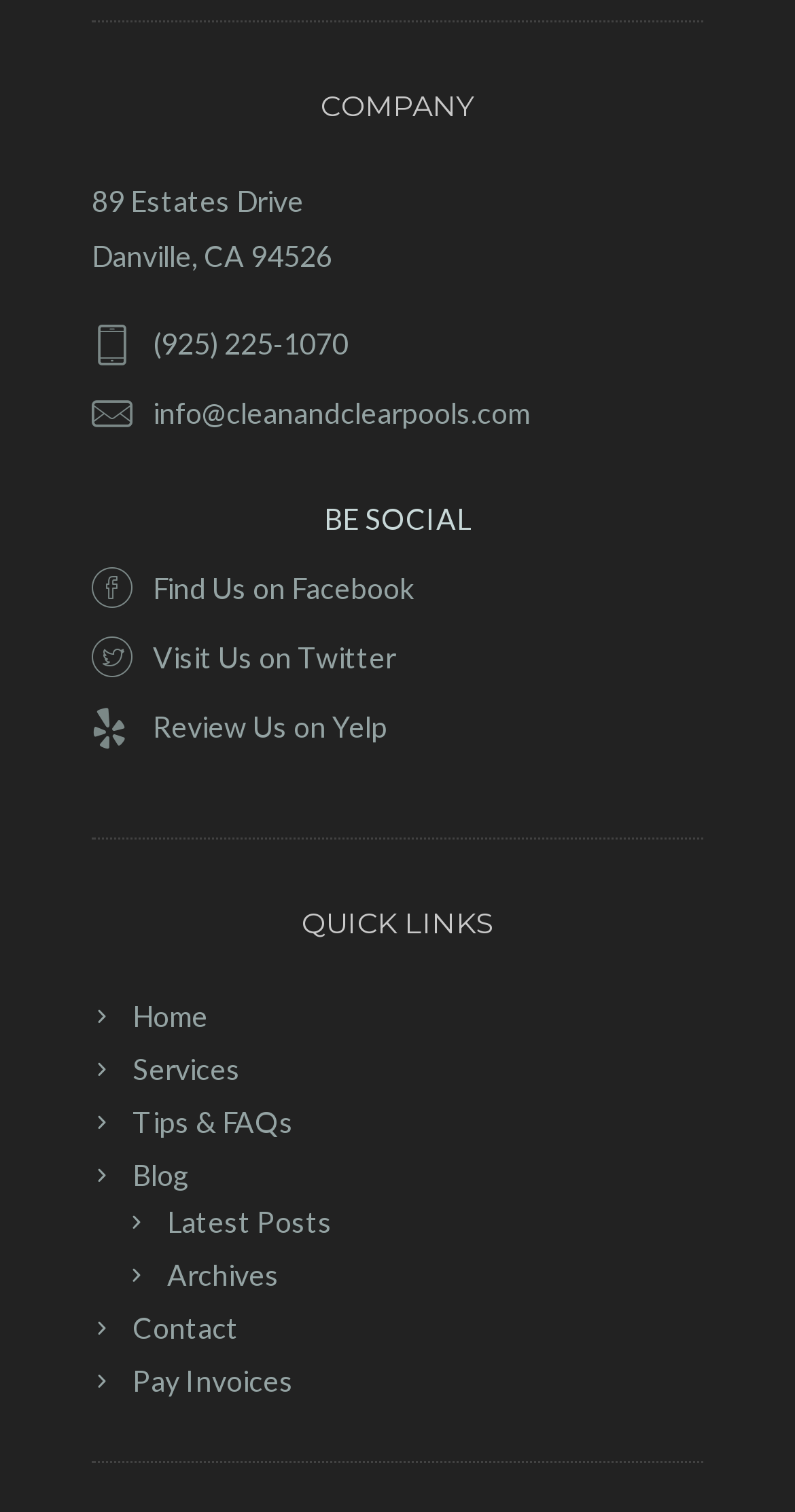Using the information from the screenshot, answer the following question thoroughly:
How can I contact the company?

I found the contact information by looking at the link elements with the text '(925) 225-1070' and 'info@cleanandclearpools.com' which are located at the top of the page, below the 'COMPANY' heading.